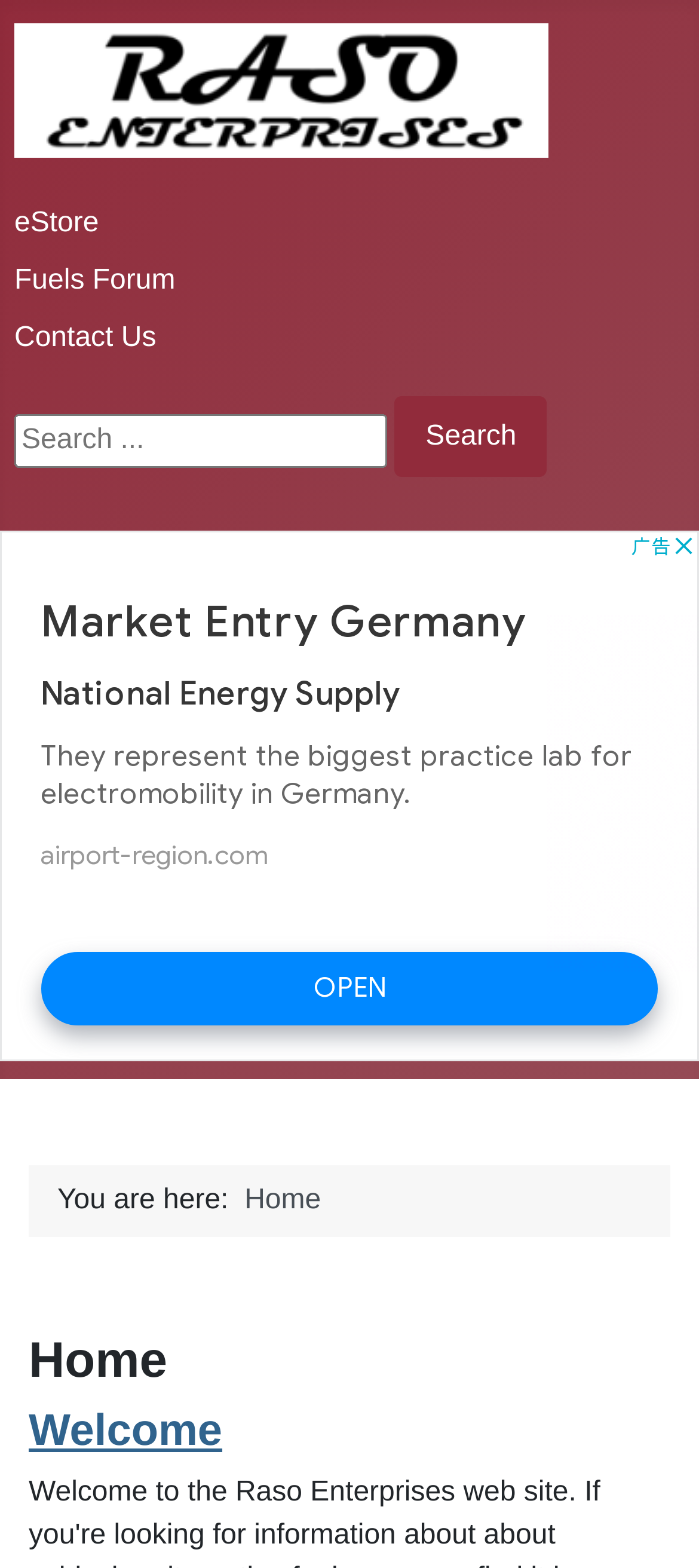Specify the bounding box coordinates of the area to click in order to follow the given instruction: "go to Raso Enterprises homepage."

[0.021, 0.034, 0.785, 0.075]